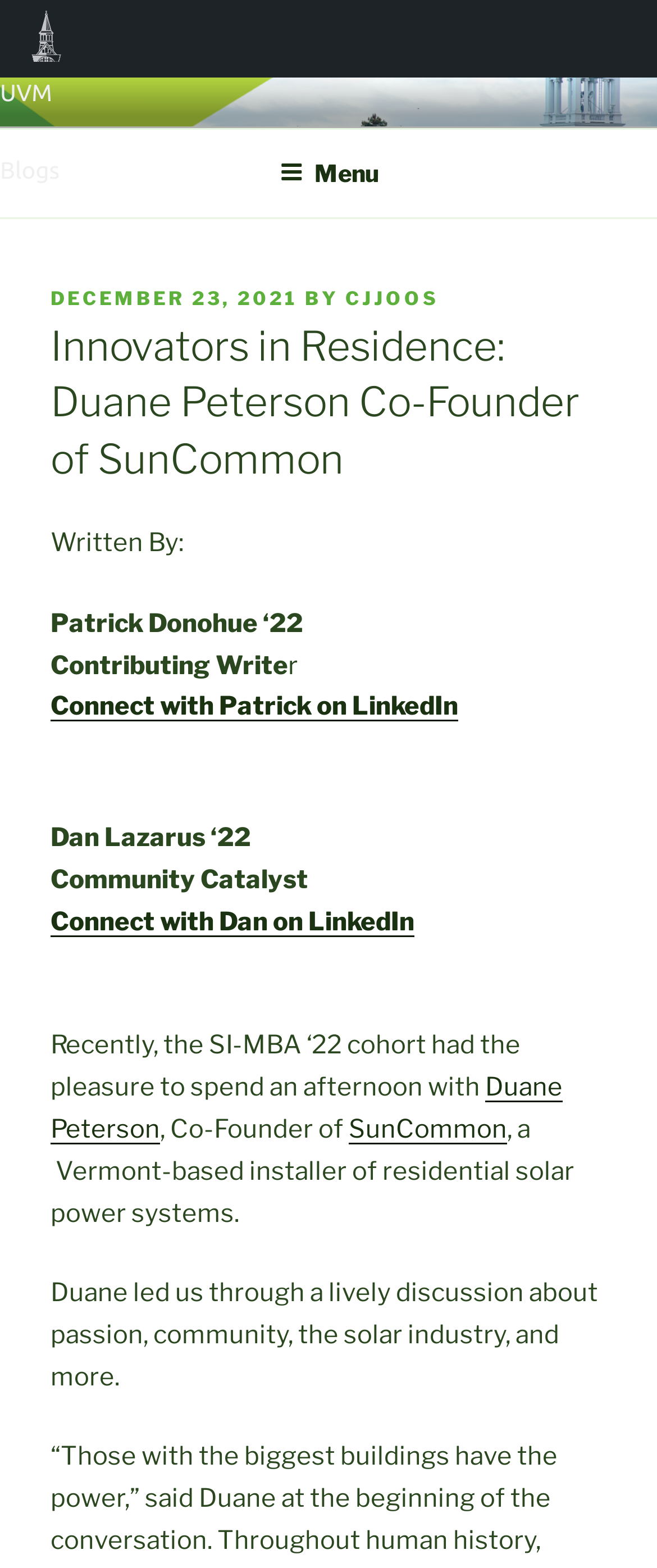What is the date of the article?
Please answer the question with a single word or phrase, referencing the image.

DECEMBER 23, 2021